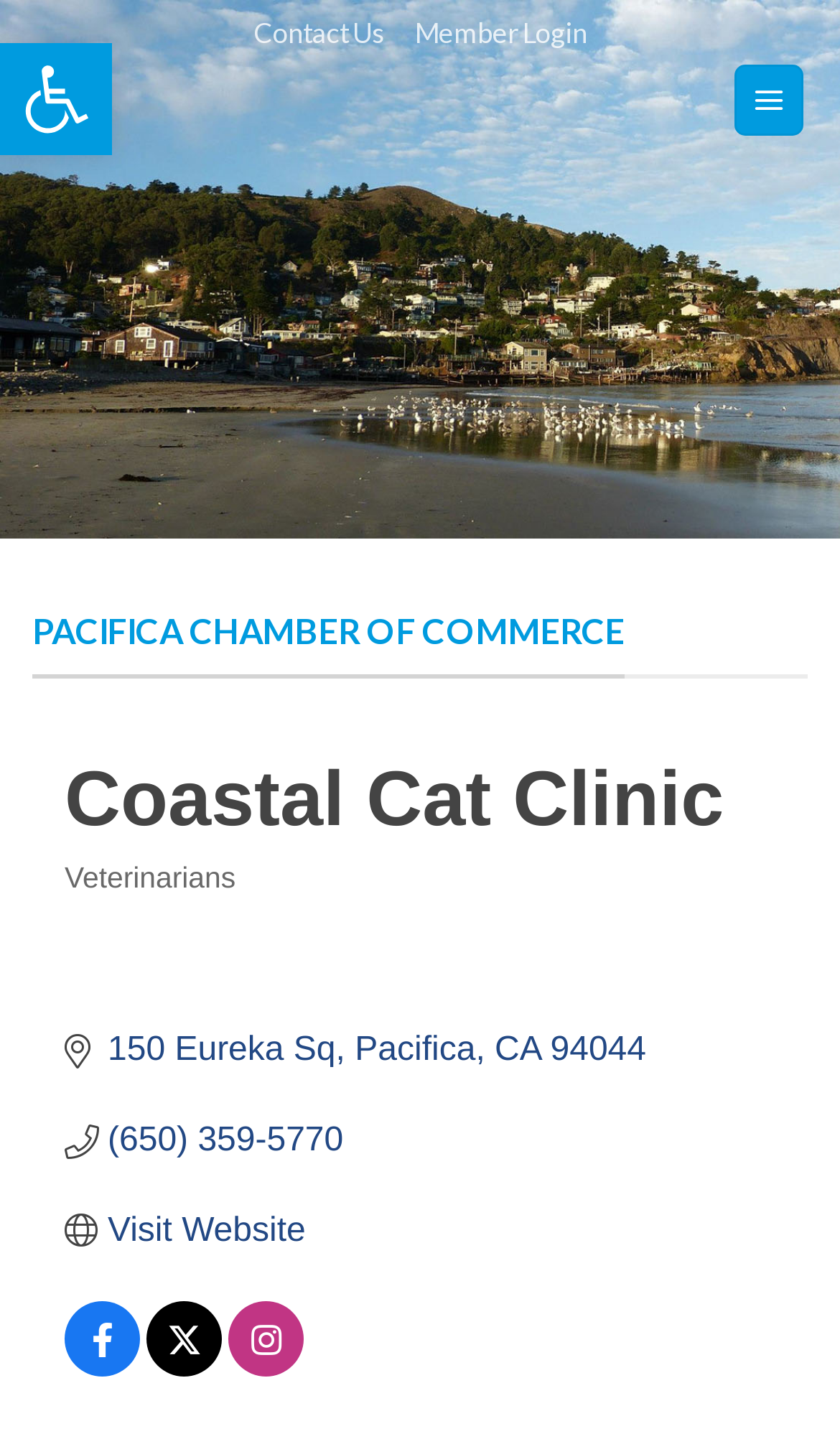Locate the UI element that matches the description (650) 359-5770 in the webpage screenshot. Return the bounding box coordinates in the format (top-left x, top-left y, bottom-right x, bottom-right y), with values ranging from 0 to 1.

[0.128, 0.781, 0.409, 0.81]